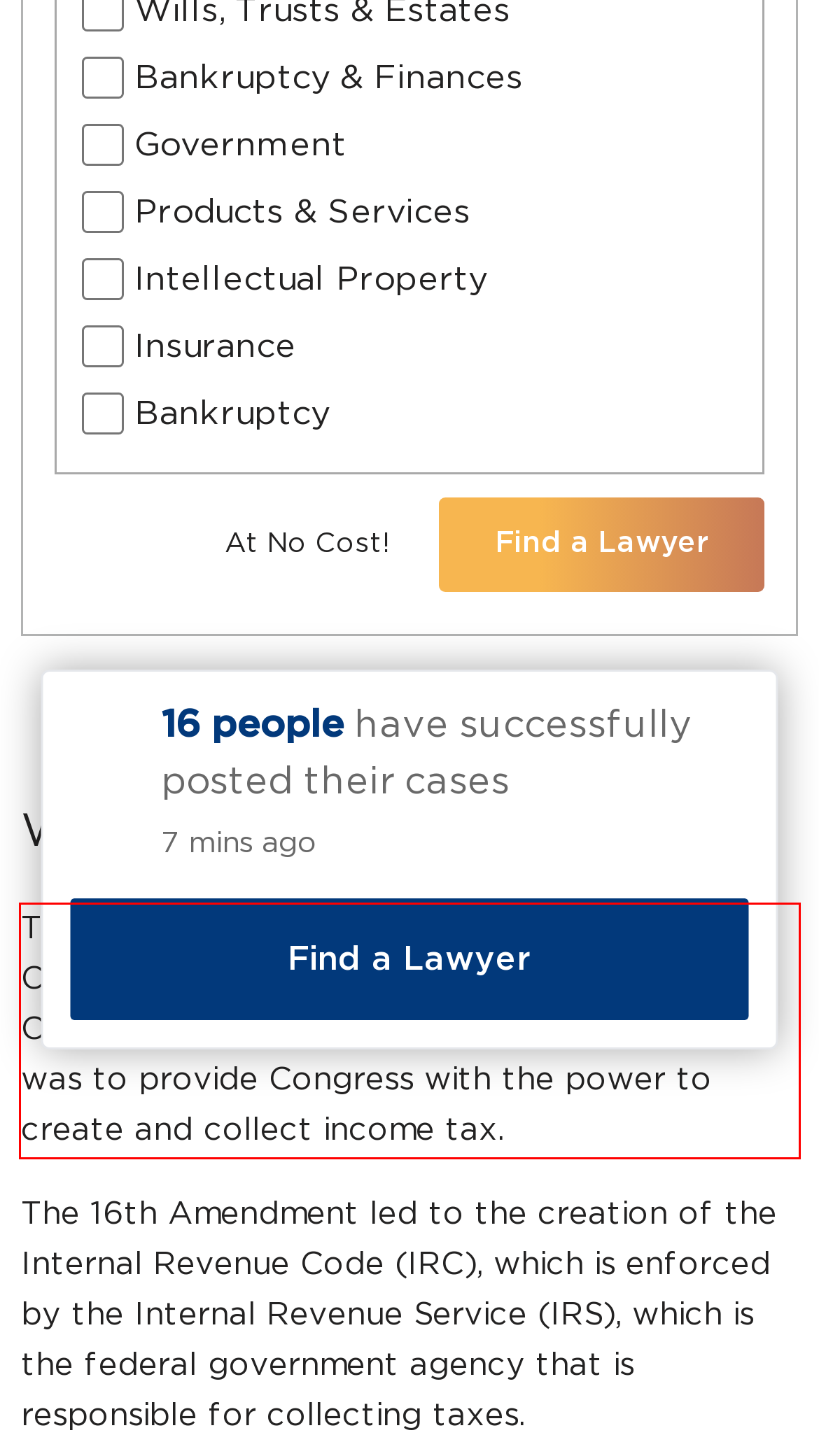Analyze the screenshot of a webpage where a red rectangle is bounding a UI element. Extract and generate the text content within this red bounding box.

The 16th Amendment to the United States Constitution was passed by Congress in 1913. One of the main purposes of this amendment was to provide Congress with the power to create and collect income tax.